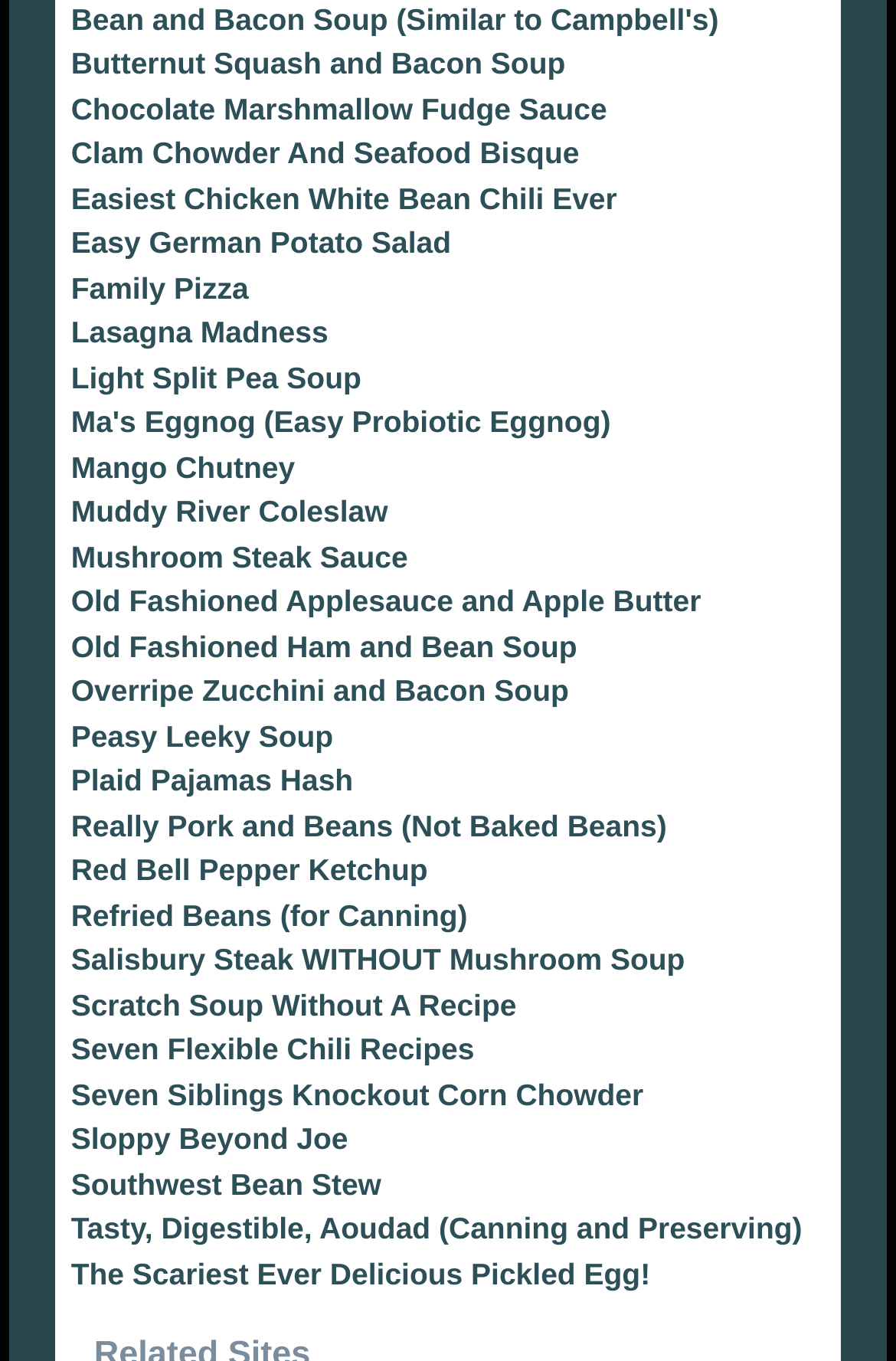What is the recipe located at the bottom of the webpage?
Can you provide a detailed and comprehensive answer to the question?

By examining the y1 and y2 coordinates of the link elements, I found that the link element with the text 'The Scariest Ever Delicious Pickled Egg!' has the largest y1 and y2 values, indicating that it is located at the bottom of the webpage.